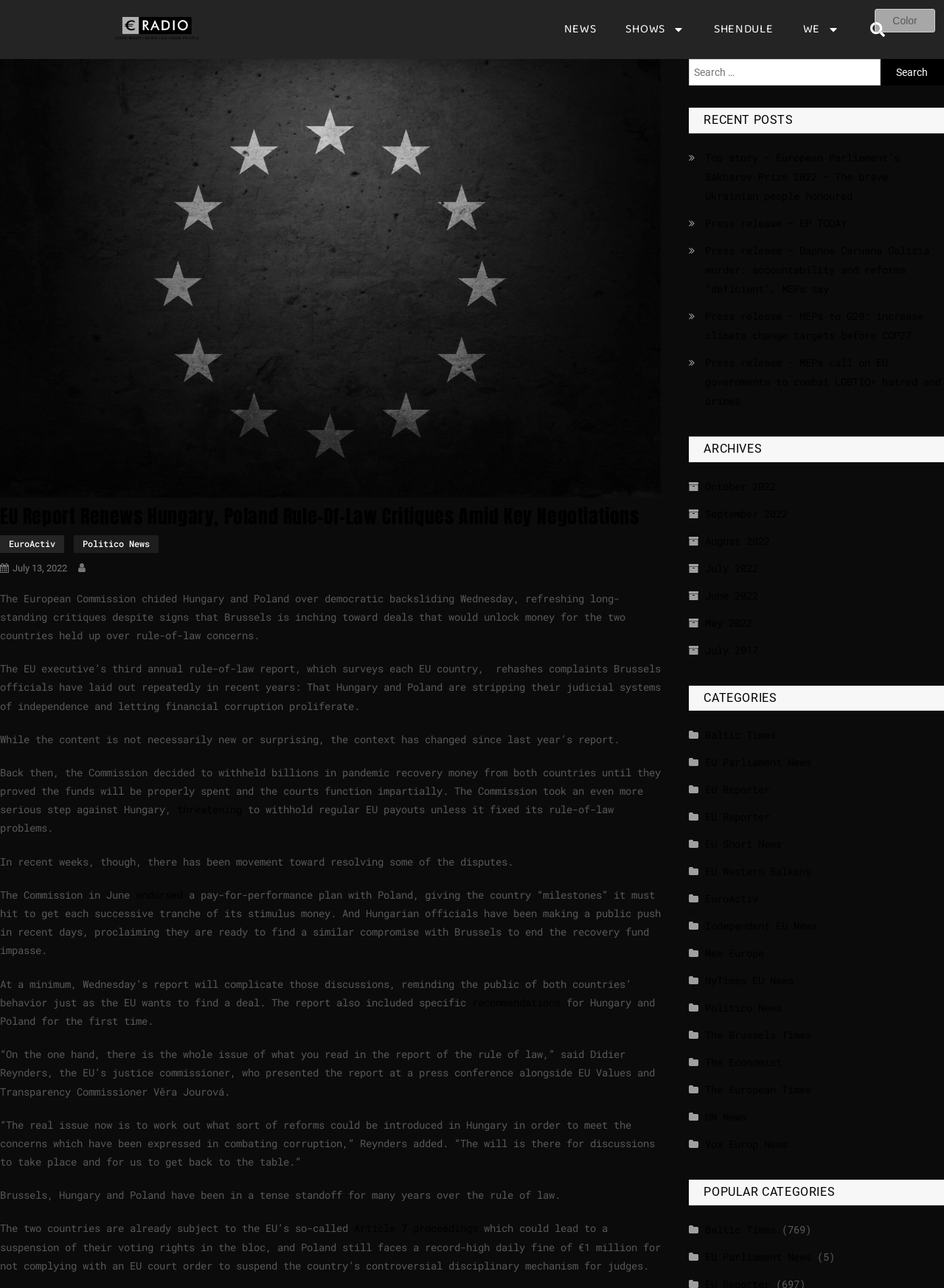Locate the bounding box of the user interface element based on this description: "Article 7 proceedings".

[0.375, 0.948, 0.506, 0.959]